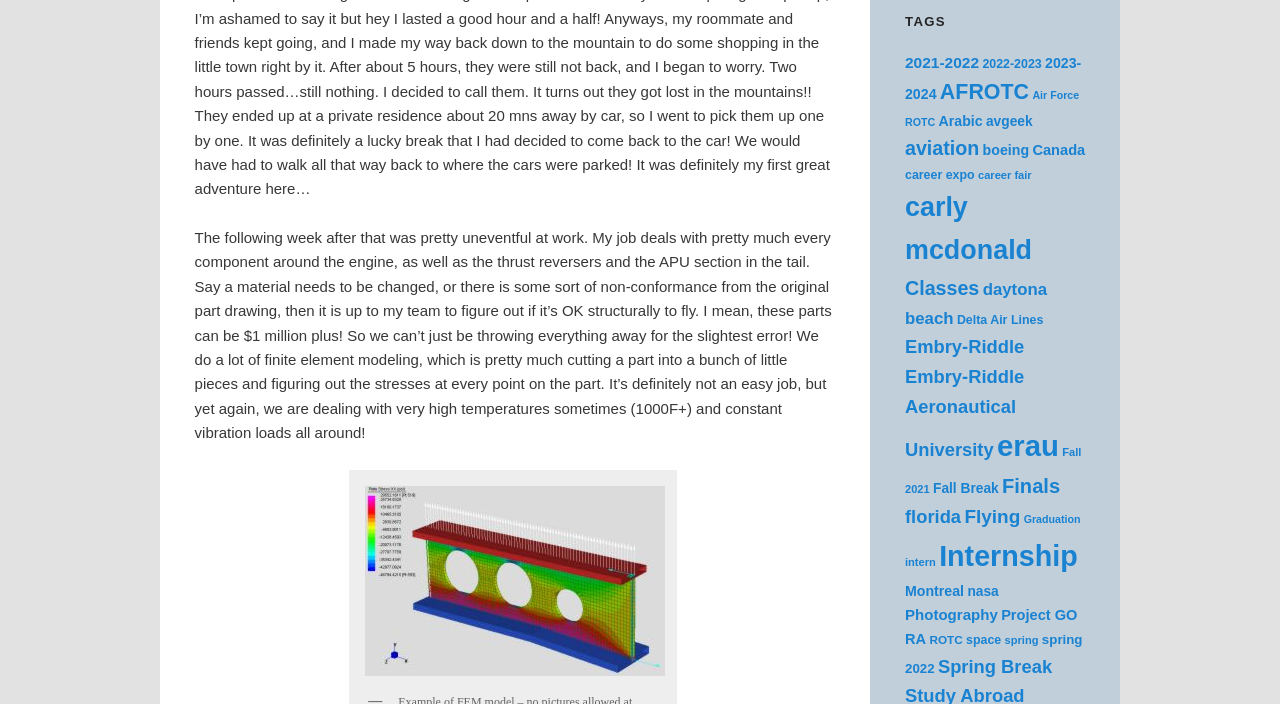Bounding box coordinates should be in the format (top-left x, top-left y, bottom-right x, bottom-right y) and all values should be floating point numbers between 0 and 1. Determine the bounding box coordinate for the UI element described as: career expo

[0.707, 0.239, 0.761, 0.259]